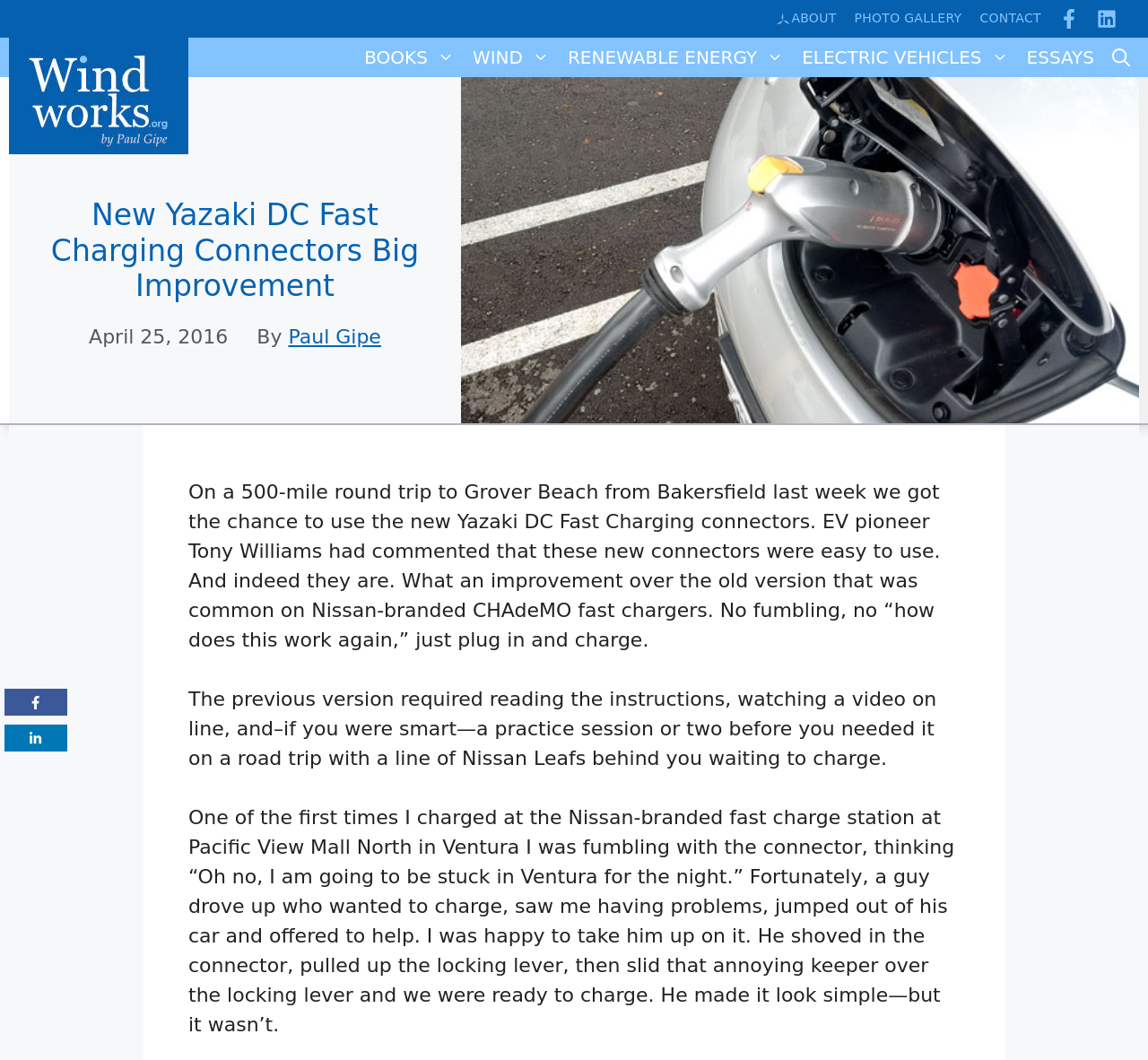Can you give a detailed response to the following question using the information from the image? What is the type of energy mentioned in the article?

I determined the type of energy mentioned in the article by looking at the link 'RENEWABLE ENERGY' in the navigation section, which suggests that the article is related to renewable energy.